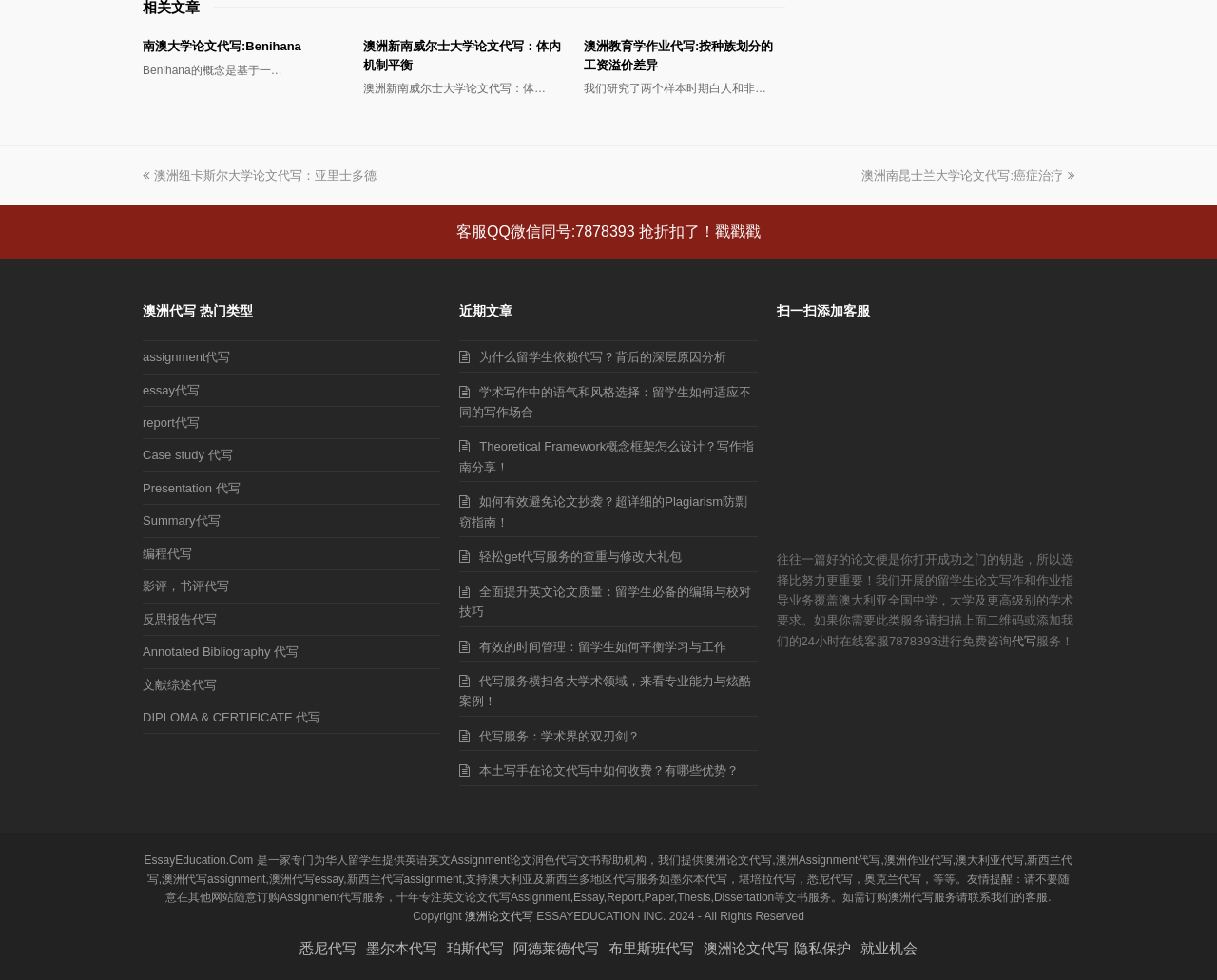Could you provide the bounding box coordinates for the portion of the screen to click to complete this instruction: "Click on the '上一篇文章: 澳洲纽卡斯尔大学论文代写：亚里士多德' link"?

[0.117, 0.172, 0.309, 0.187]